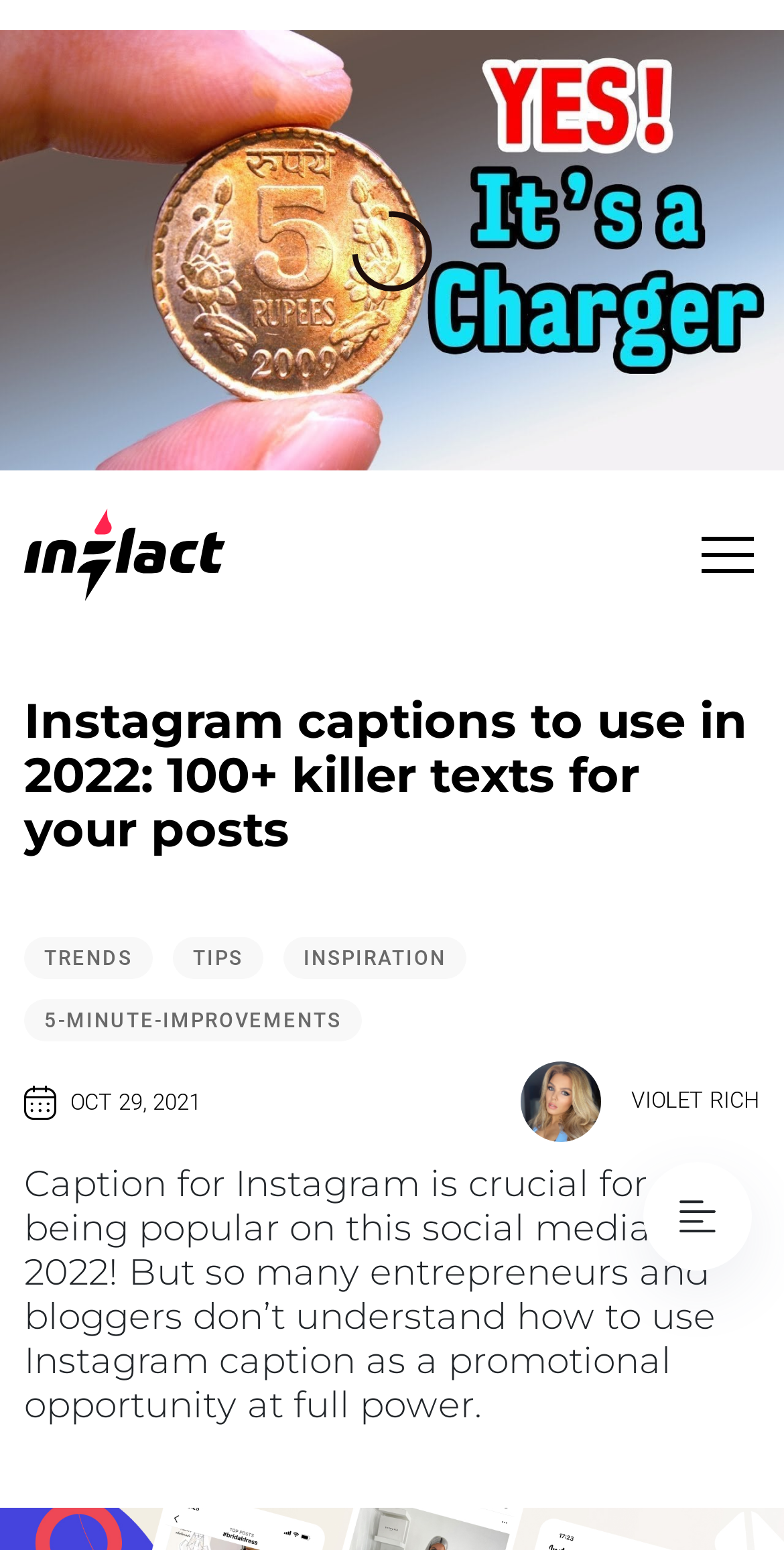Respond to the question below with a single word or phrase: How many links are in the top navigation bar?

4